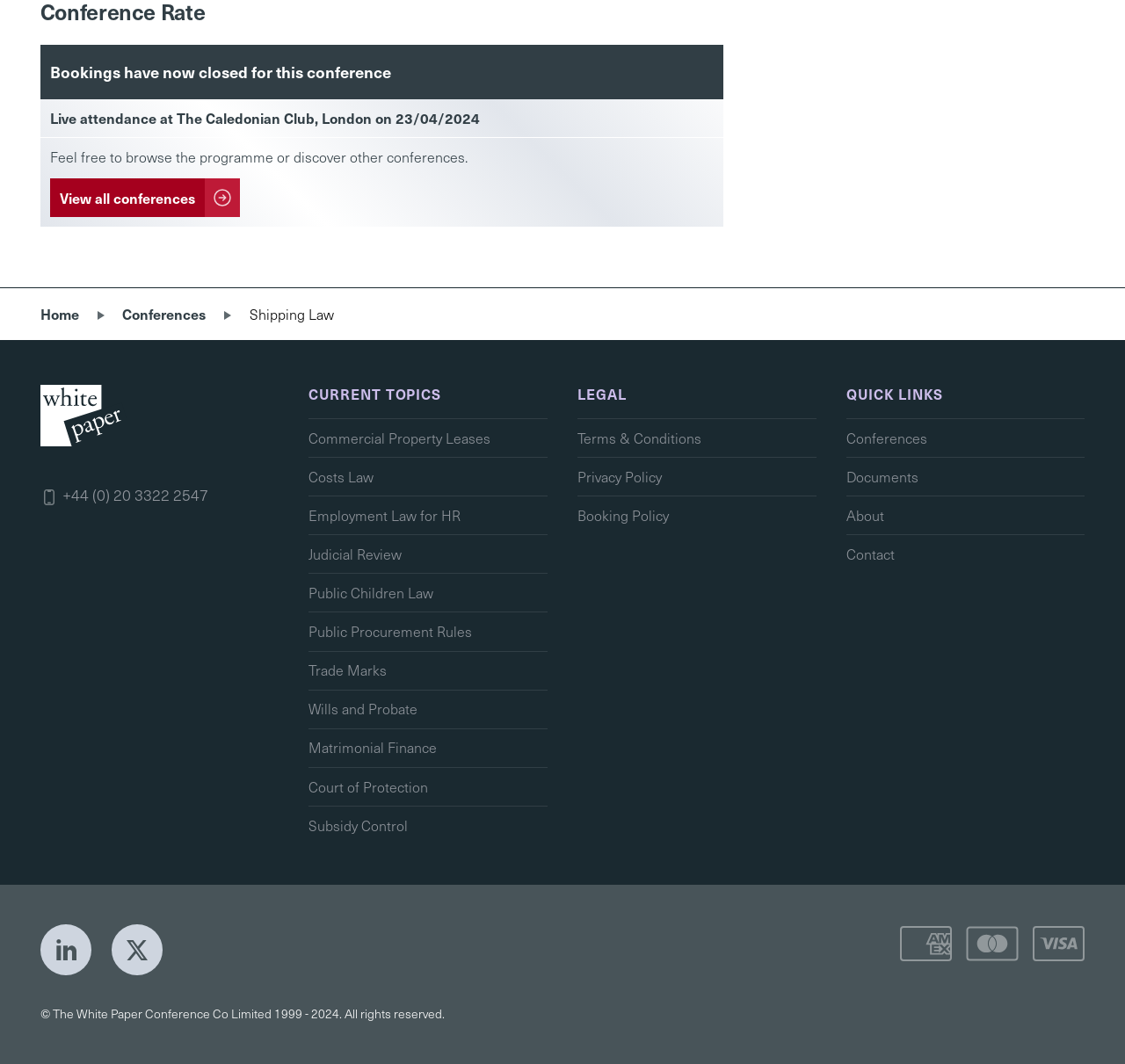Identify the bounding box coordinates for the element you need to click to achieve the following task: "View all conferences". Provide the bounding box coordinates as four float numbers between 0 and 1, in the form [left, top, right, bottom].

[0.044, 0.168, 0.214, 0.204]